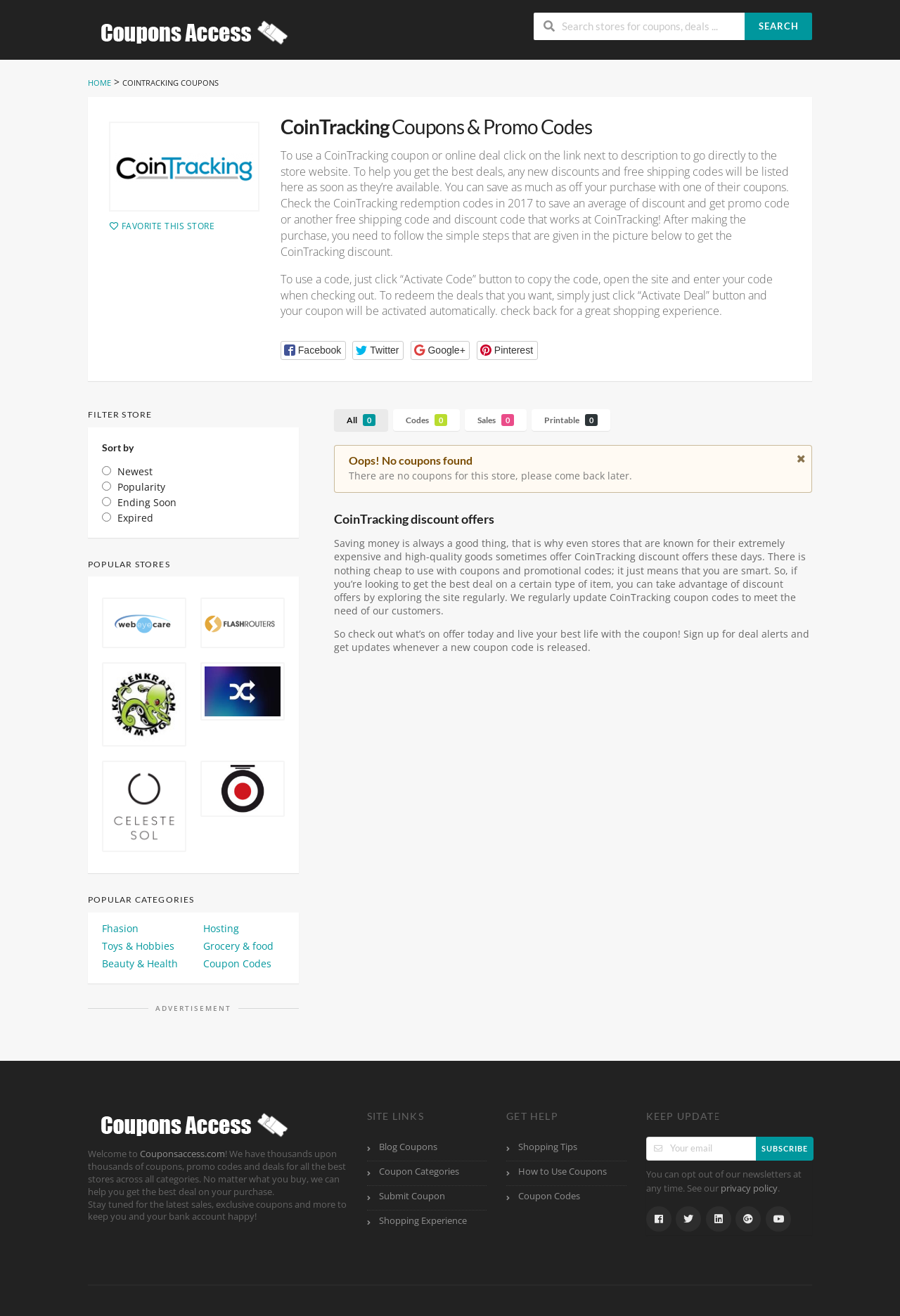Identify the bounding box coordinates necessary to click and complete the given instruction: "Visit CoinTracking store page".

[0.121, 0.092, 0.288, 0.161]